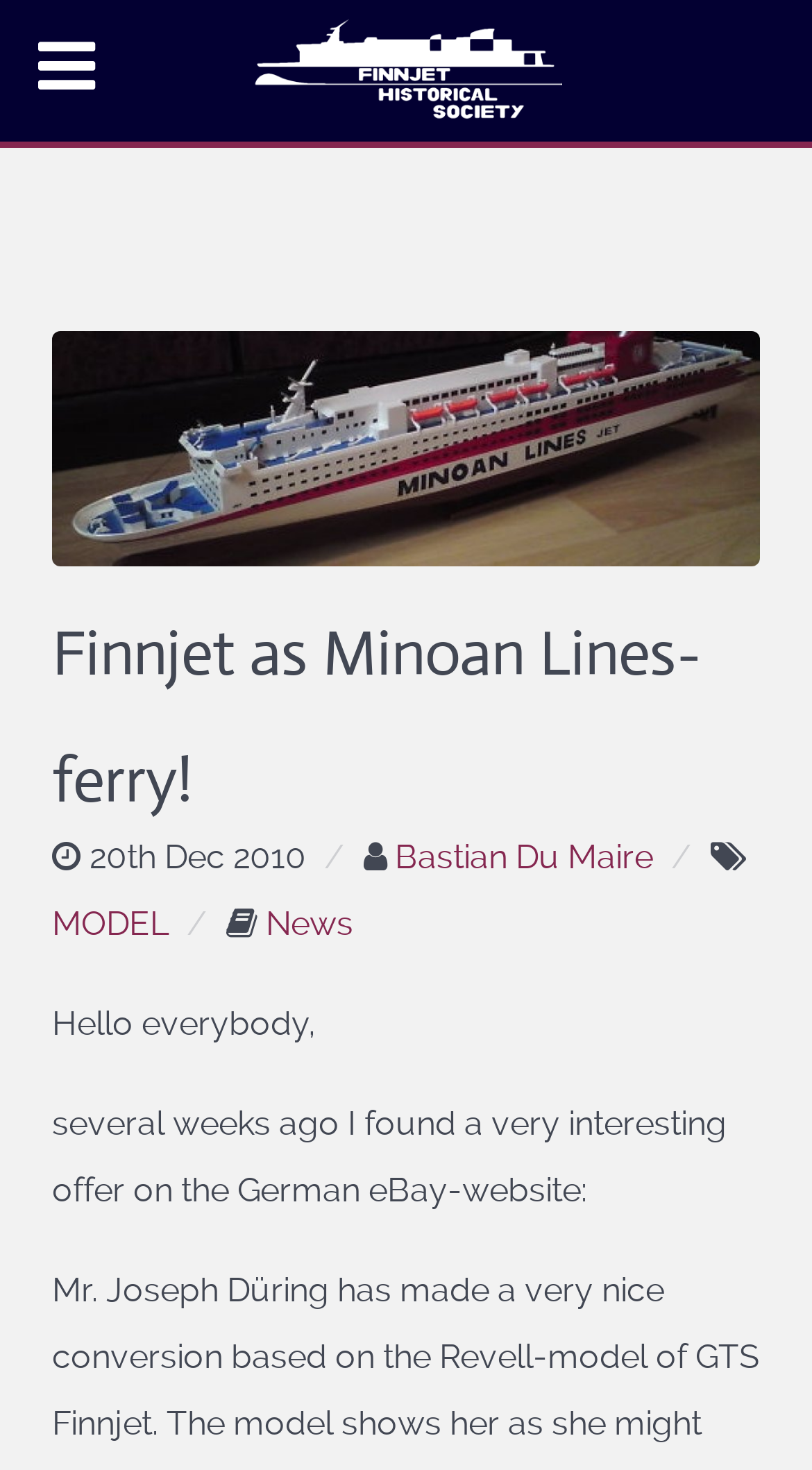Who is the author of the article?
Using the screenshot, give a one-word or short phrase answer.

Bastian Du Maire